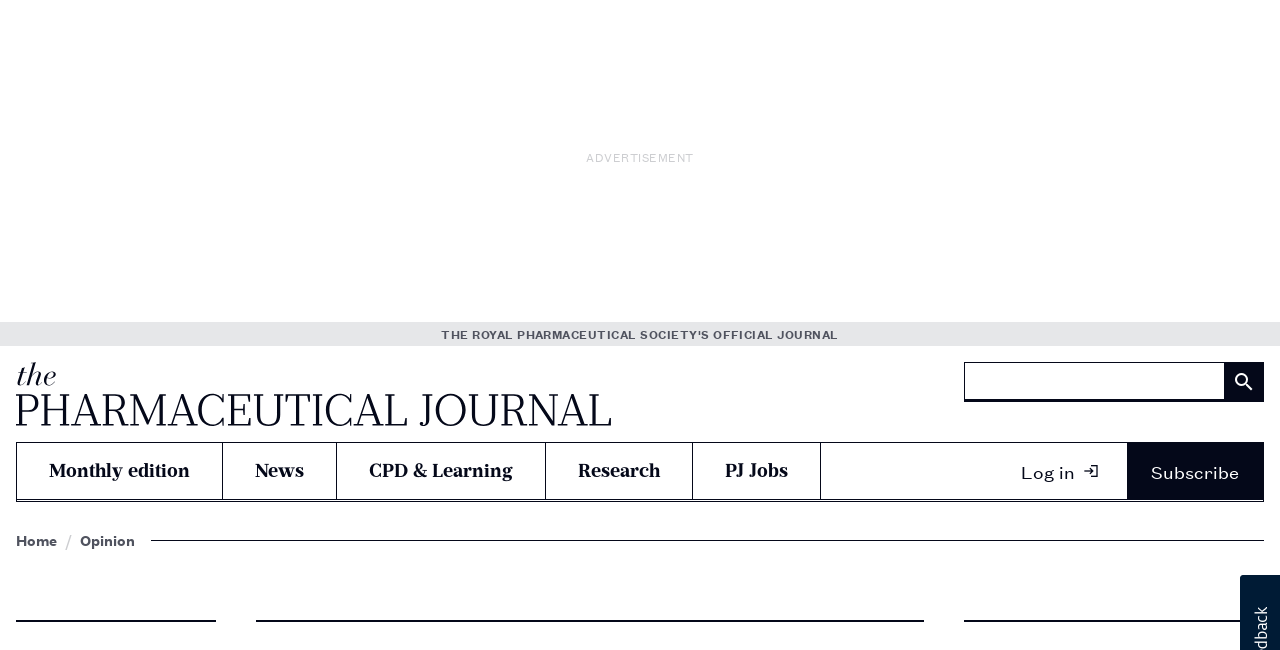Determine the bounding box coordinates for the HTML element described here: "parent_node: Search title="The Pharmaceutical Journal"".

[0.012, 0.557, 0.477, 0.655]